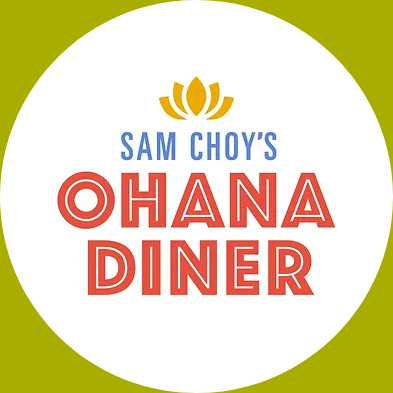What is the atmosphere of the diner?
Please use the image to deliver a detailed and complete answer.

The caption describes the color palette as lively and inviting, and the logo represents a place where guests can enjoy a variety of delicious meals in a fun and welcoming environment, suggesting a family-friendly atmosphere.